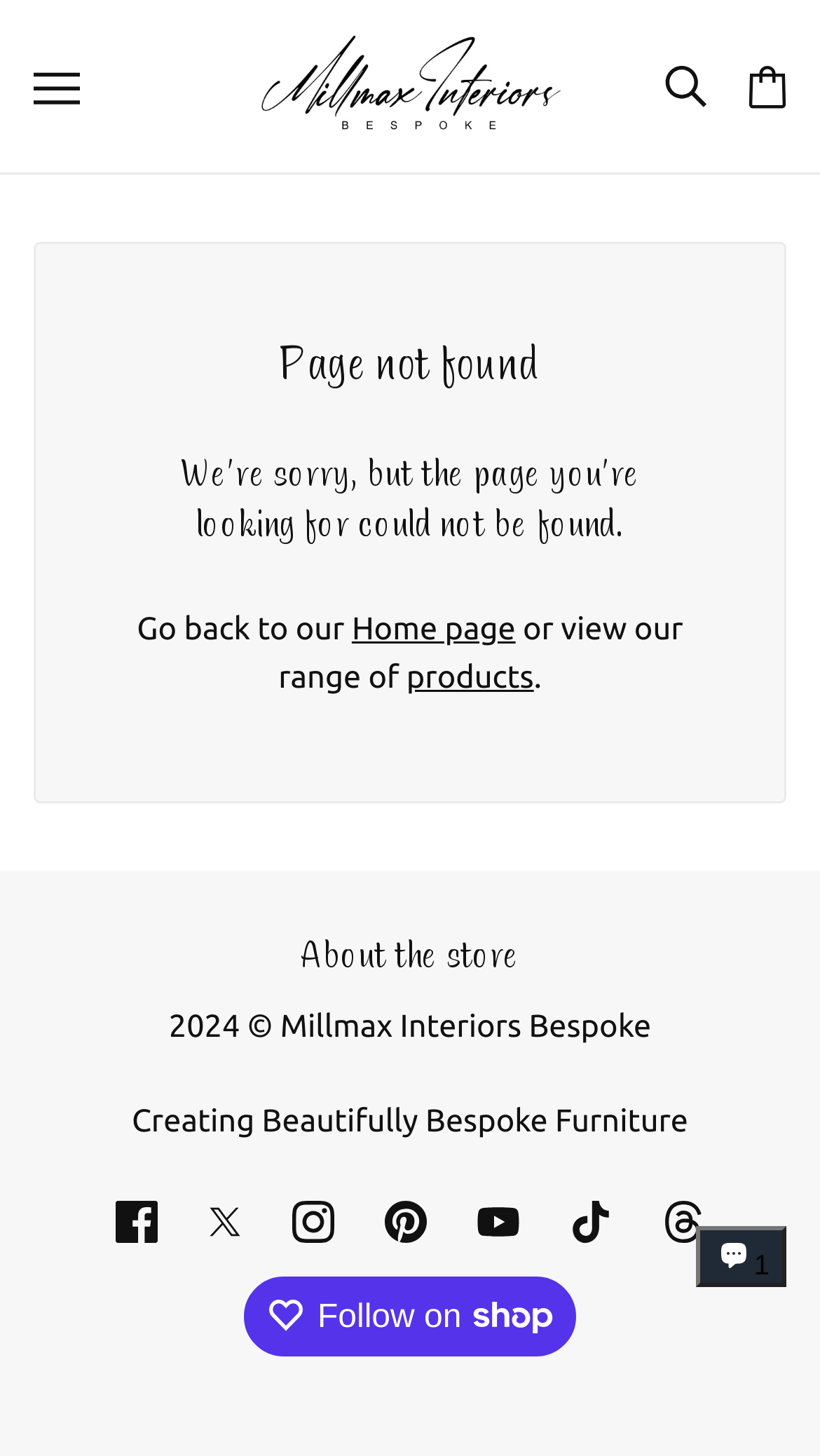What can the user do instead?
Identify the answer in the screenshot and reply with a single word or phrase.

Go back to Home page or view products